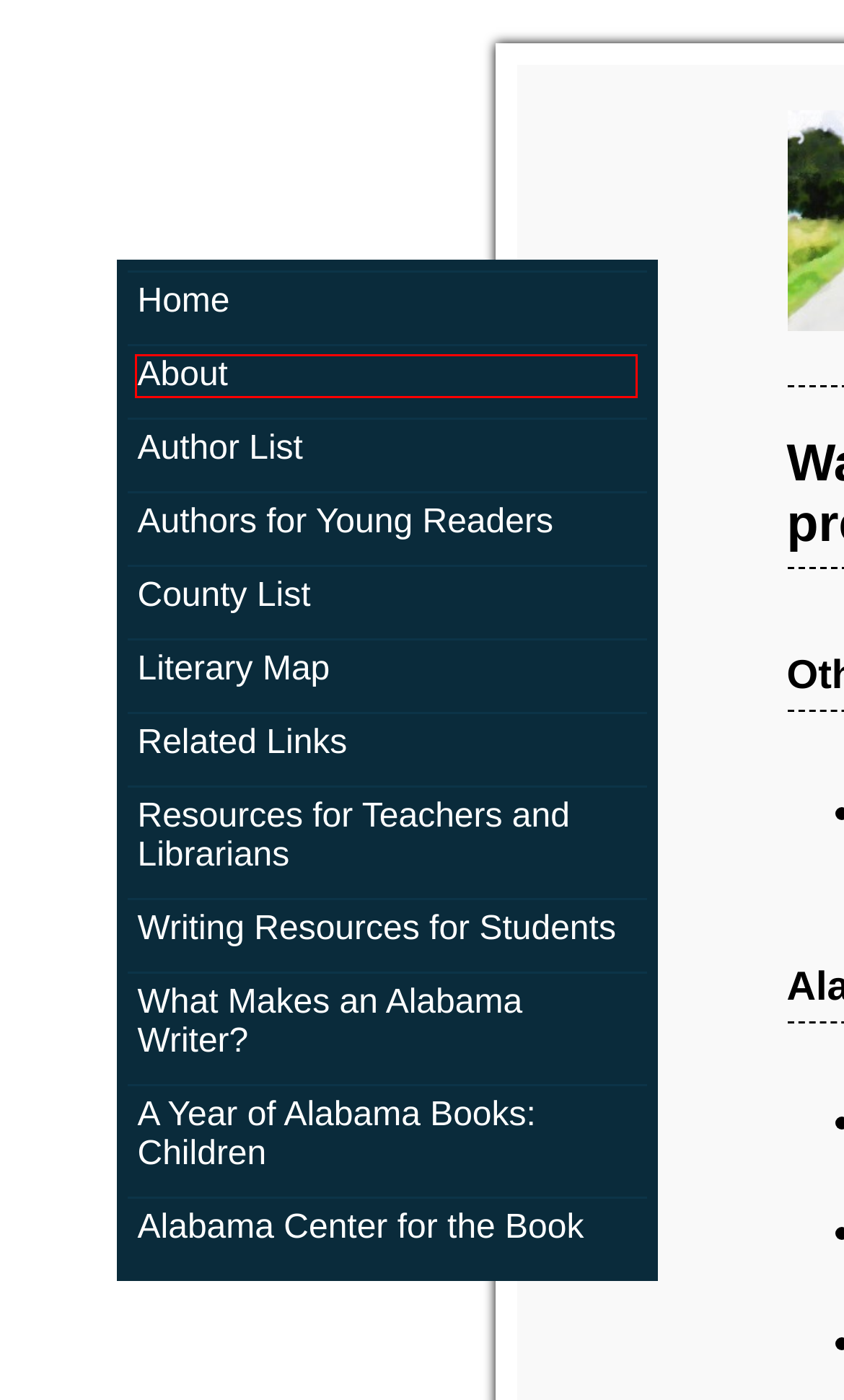You have been given a screenshot of a webpage, where a red bounding box surrounds a UI element. Identify the best matching webpage description for the page that loads after the element in the bounding box is clicked. Options include:
A. » Writing Resources for Students
B. This Goodly Land
C. Alabama Center for the Book – University Libraries | The University of Alabama
D. » Related Links
E. » About
F. » County List
G. » Author List
H. » Resources for Teachers and Librarians

E